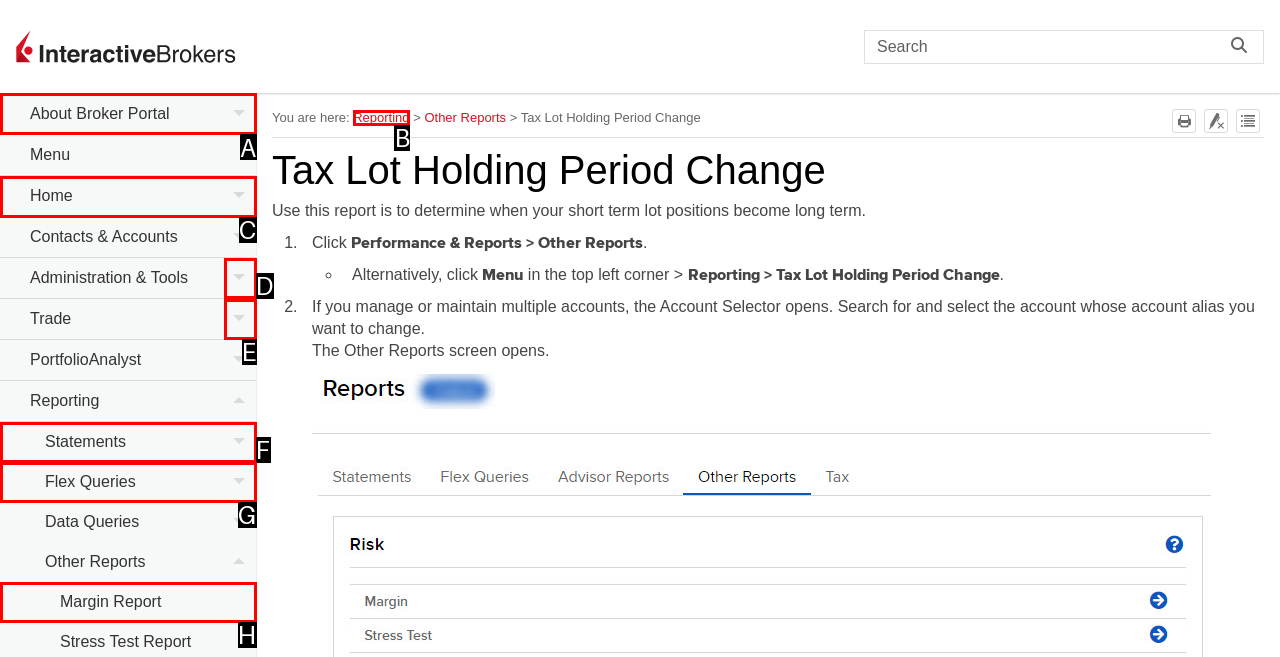Which HTML element should be clicked to fulfill the following task: Go to About Broker Portal?
Reply with the letter of the appropriate option from the choices given.

A